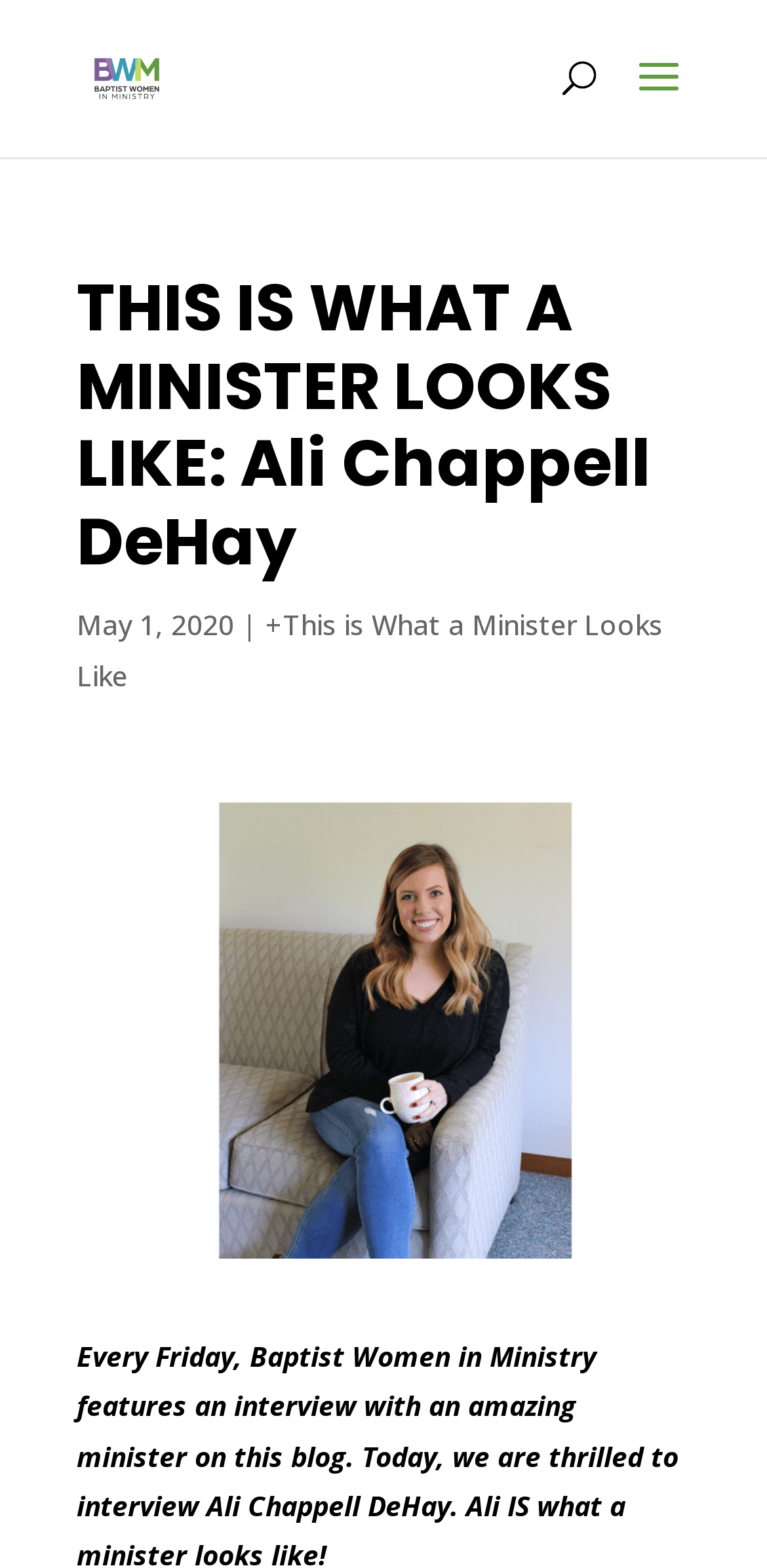Answer with a single word or phrase: 
What is the date of the article?

May 1, 2020